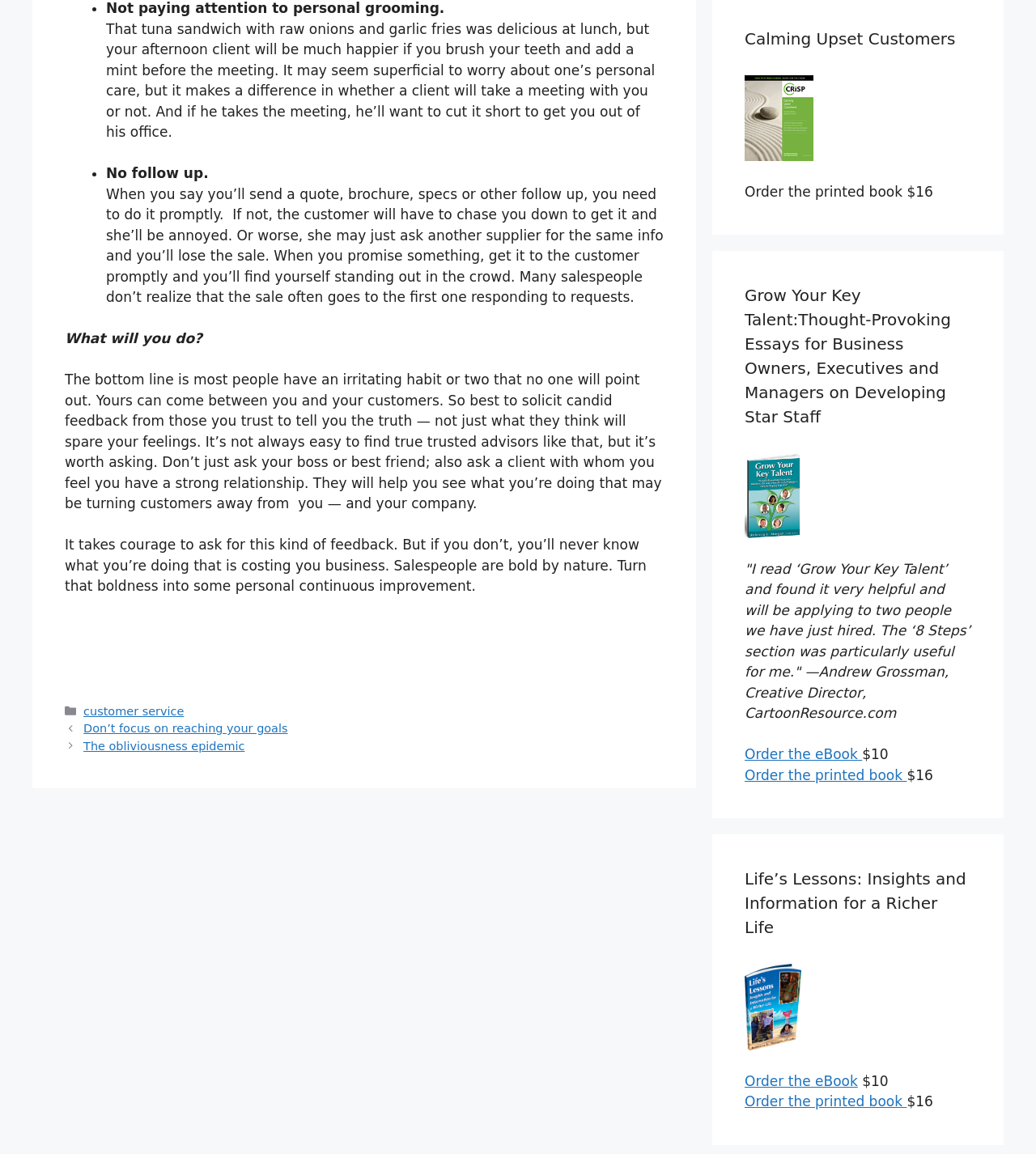Find the bounding box coordinates of the area that needs to be clicked in order to achieve the following instruction: "View the 'Calming Upset Customers' article". The coordinates should be specified as four float numbers between 0 and 1, i.e., [left, top, right, bottom].

[0.719, 0.095, 0.789, 0.109]